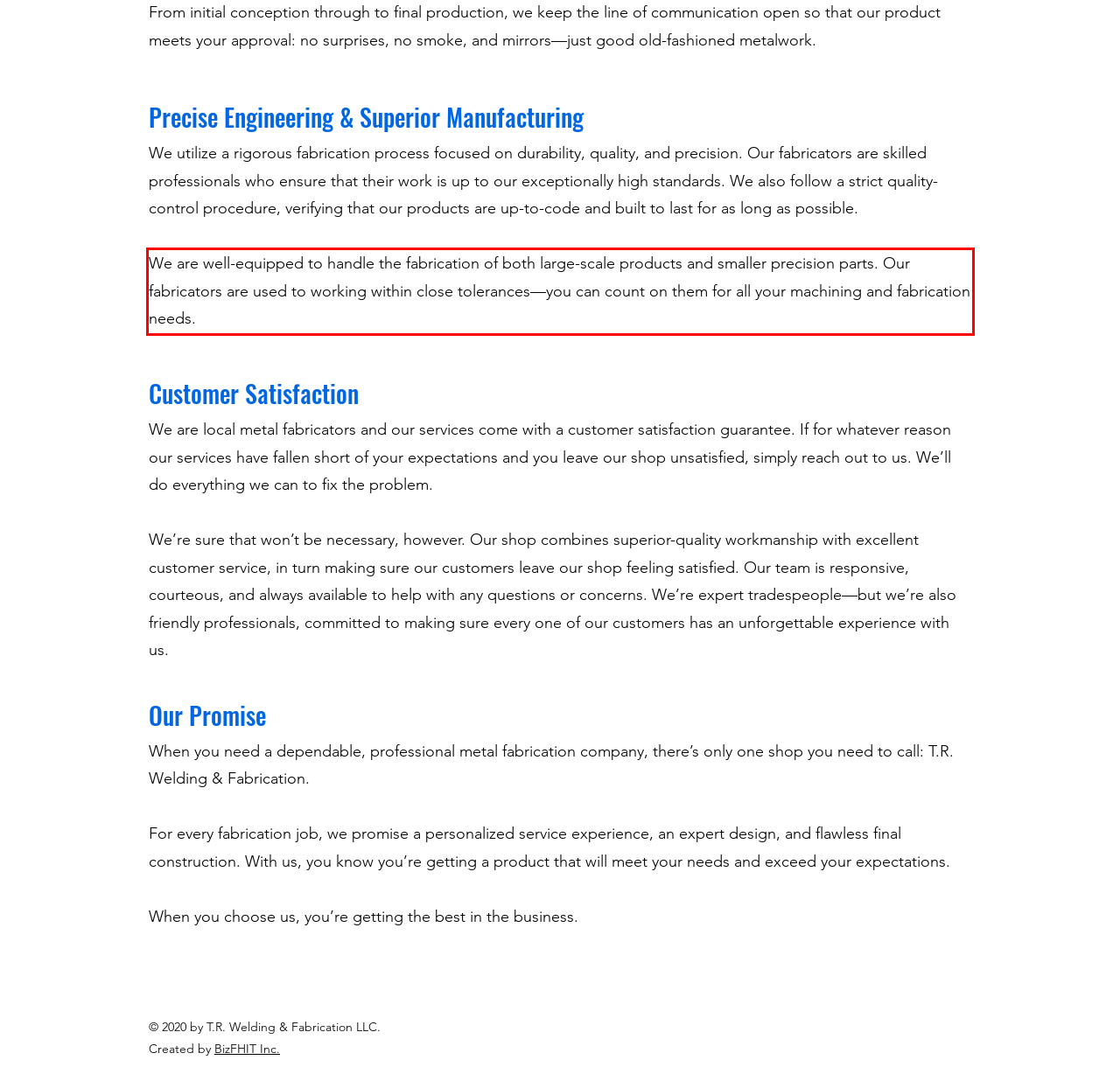Perform OCR on the text inside the red-bordered box in the provided screenshot and output the content.

We are well-equipped to handle the fabrication of both large-scale products and smaller precision parts. Our fabricators are used to working within close tolerances—you can count on them for all your machining and fabrication needs.